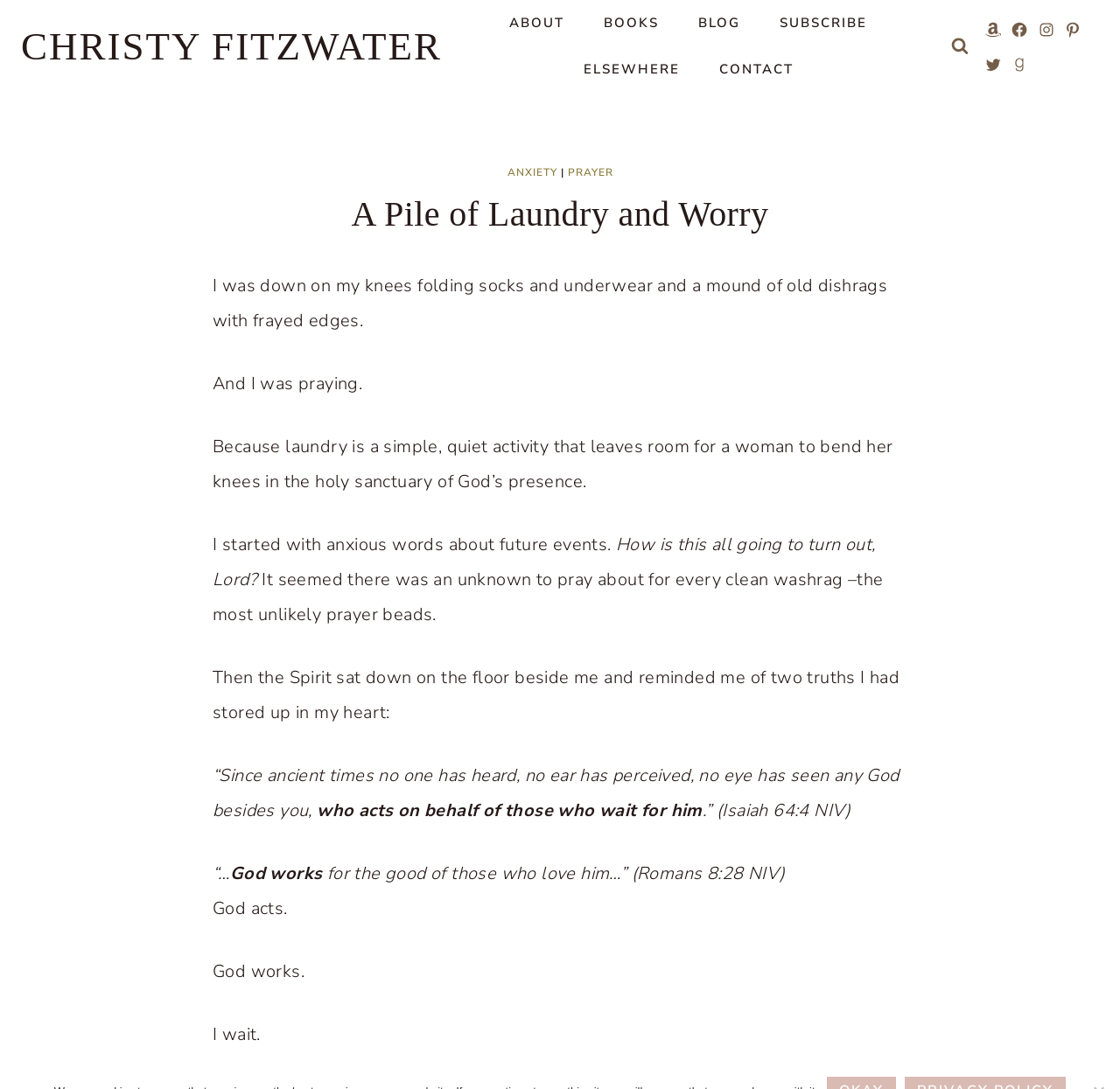Please specify the bounding box coordinates of the area that should be clicked to accomplish the following instruction: "View the search form". The coordinates should consist of four float numbers between 0 and 1, i.e., [left, top, right, bottom].

[0.843, 0.028, 0.871, 0.057]